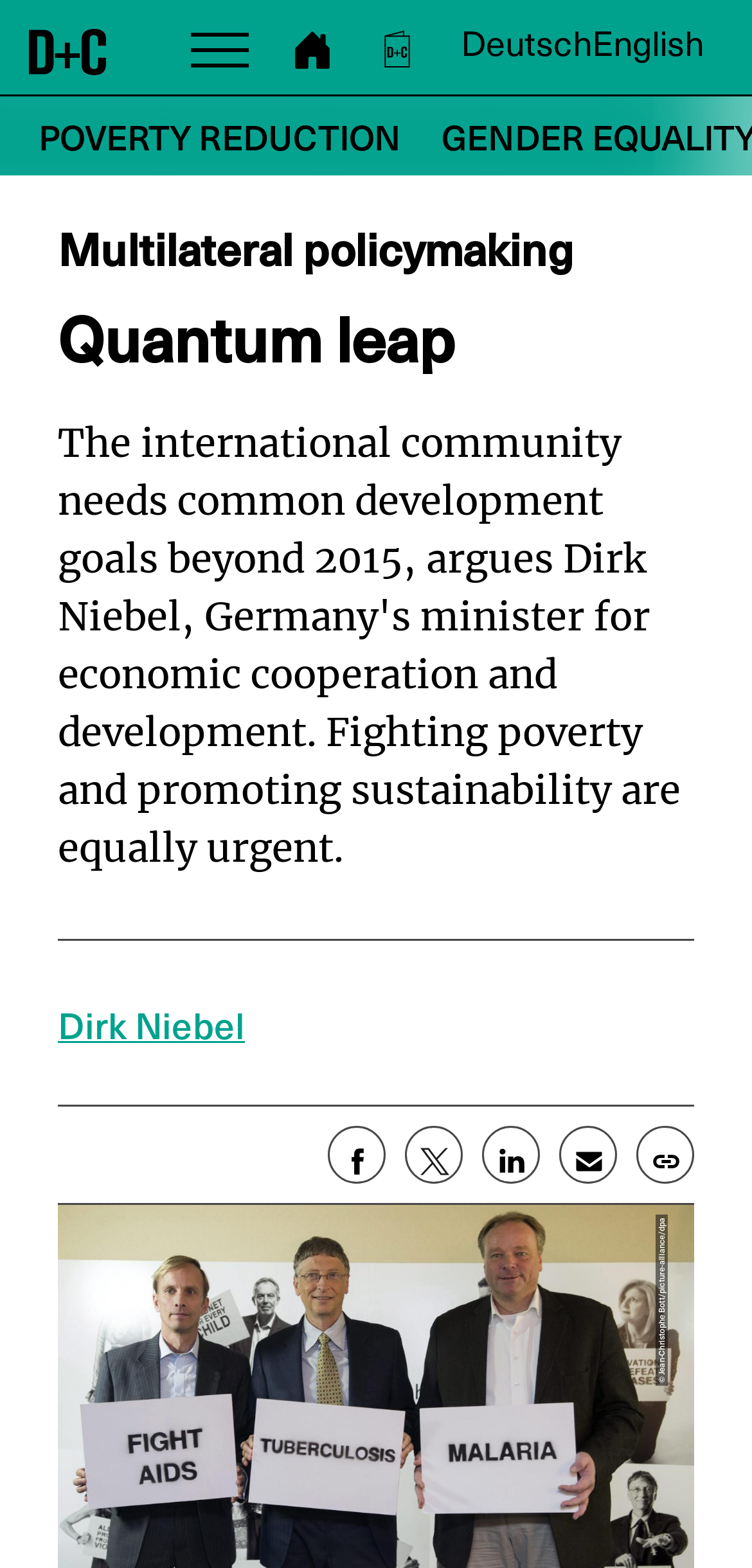Pinpoint the bounding box coordinates of the element to be clicked to execute the instruction: "Read about poverty reduction".

[0.051, 0.062, 0.533, 0.112]